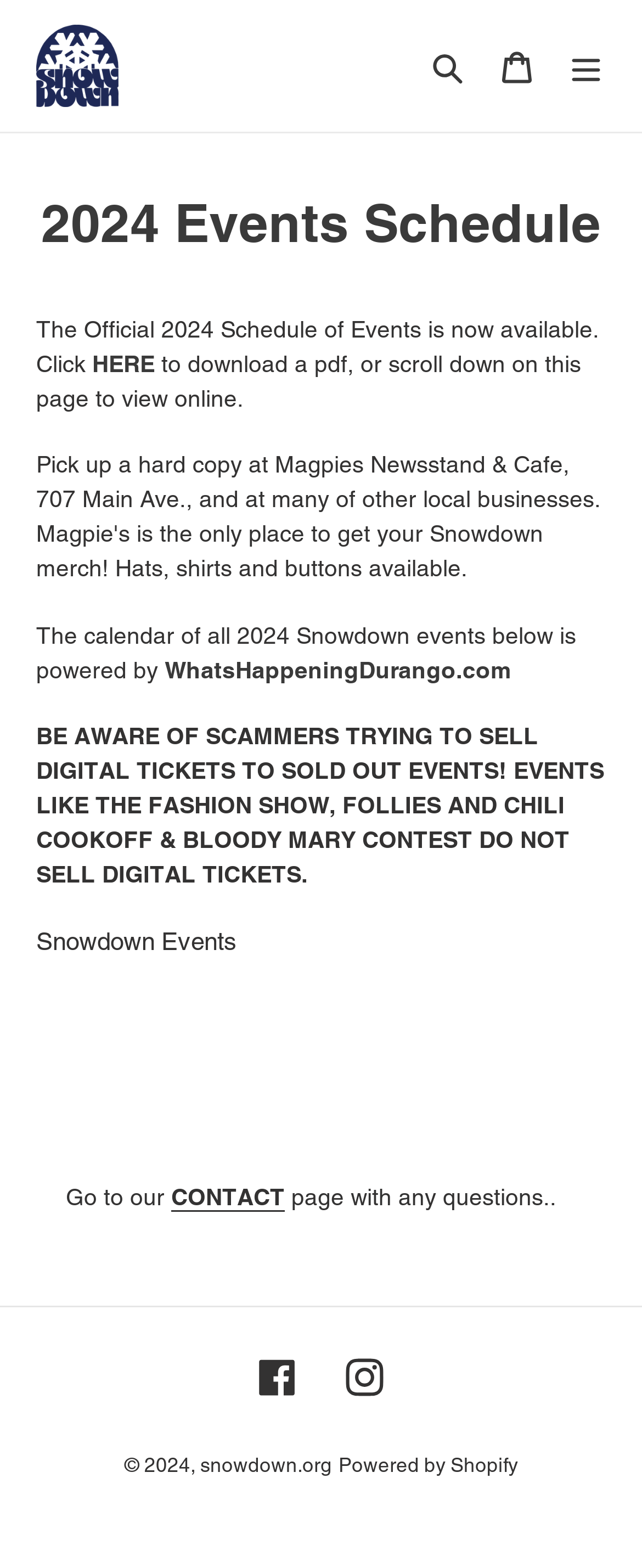Pinpoint the bounding box coordinates of the element you need to click to execute the following instruction: "Click the 'Cart' link to view orders". The bounding box should be represented by four float numbers between 0 and 1, in the format [left, top, right, bottom].

[0.751, 0.02, 0.859, 0.064]